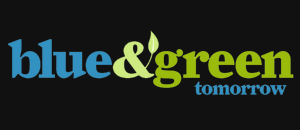Give a one-word or short phrase answer to this question: 
What is integrated into the logo design?

A leaf